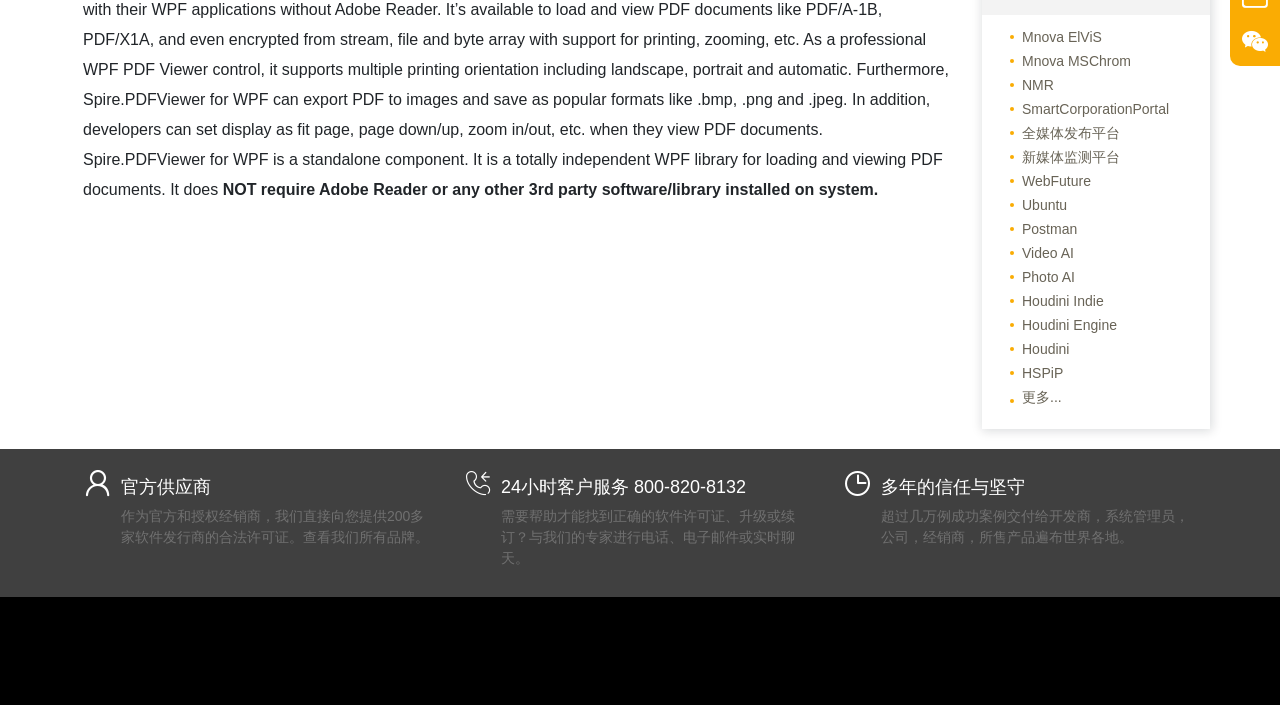Give the bounding box coordinates for the element described by: "WebFuture".

[0.783, 0.239, 0.852, 0.273]